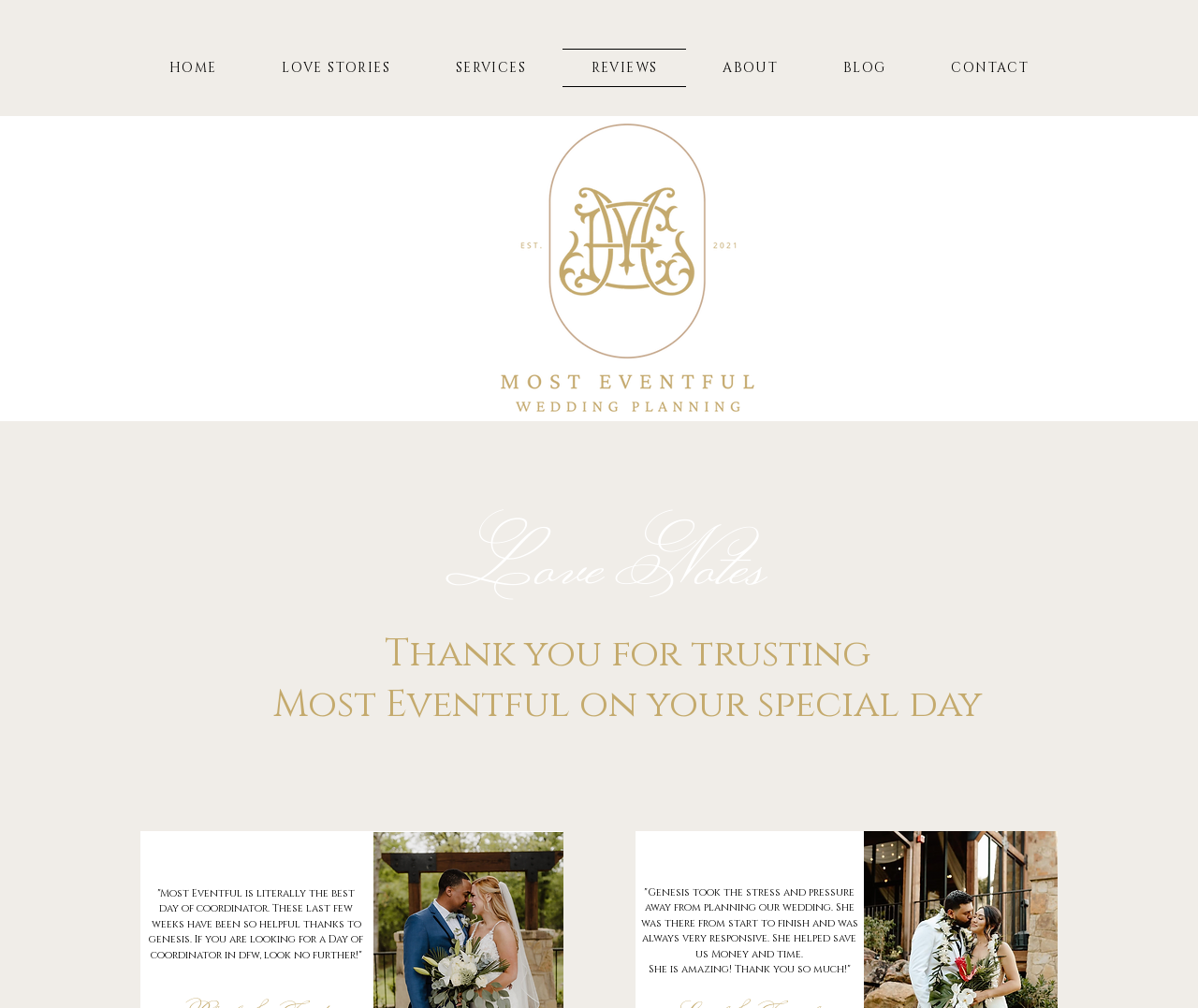Please examine the image and provide a detailed answer to the question: What is the profession of Genesis?

I found the profession of Genesis by reading the quote from a satisfied customer, which mentions 'Day of coordinator' in the context of Genesis's role in planning their wedding.